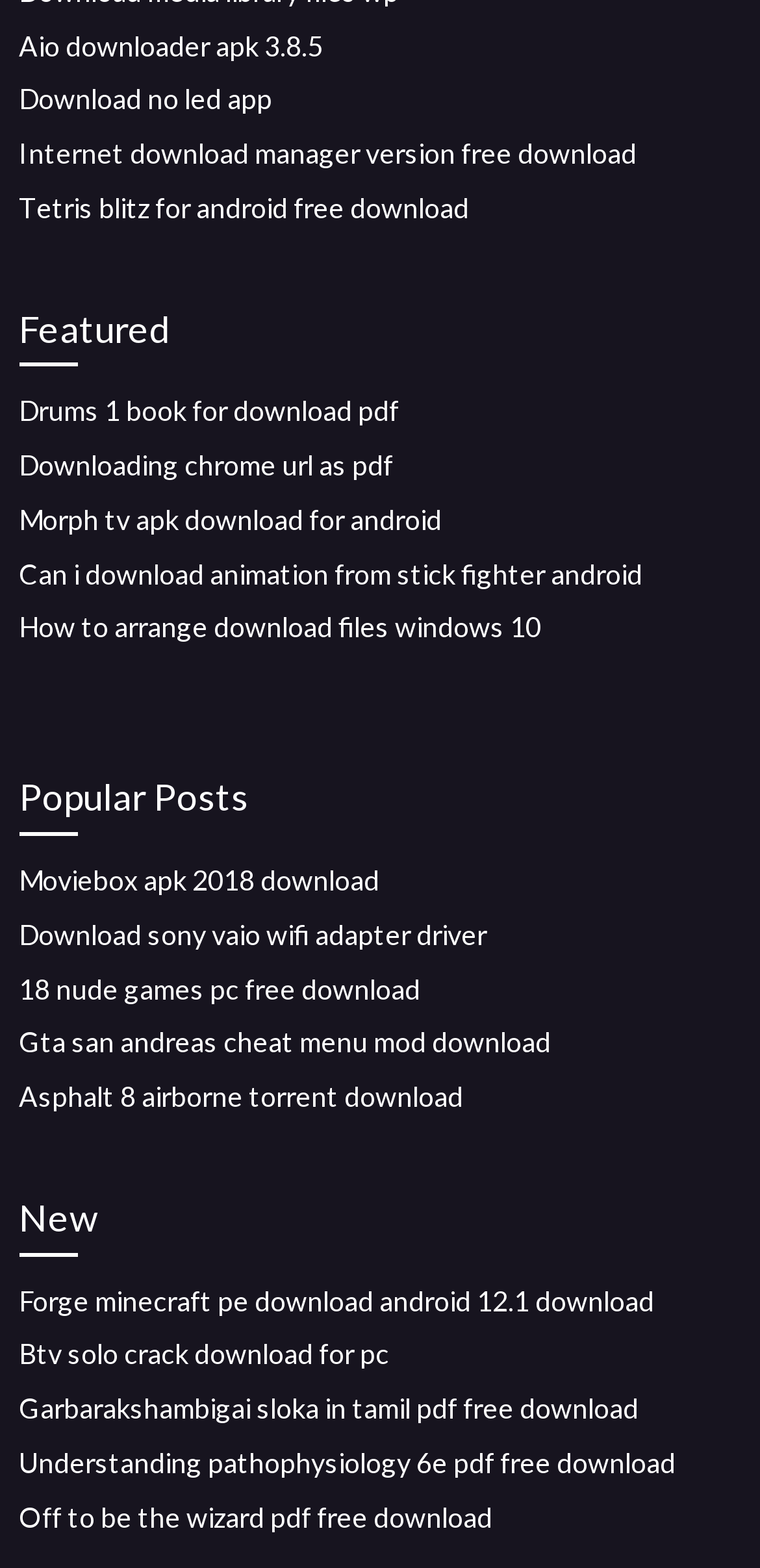Please indicate the bounding box coordinates for the clickable area to complete the following task: "Read popular post about Moviebox apk 2018 download". The coordinates should be specified as four float numbers between 0 and 1, i.e., [left, top, right, bottom].

[0.025, 0.551, 0.499, 0.572]